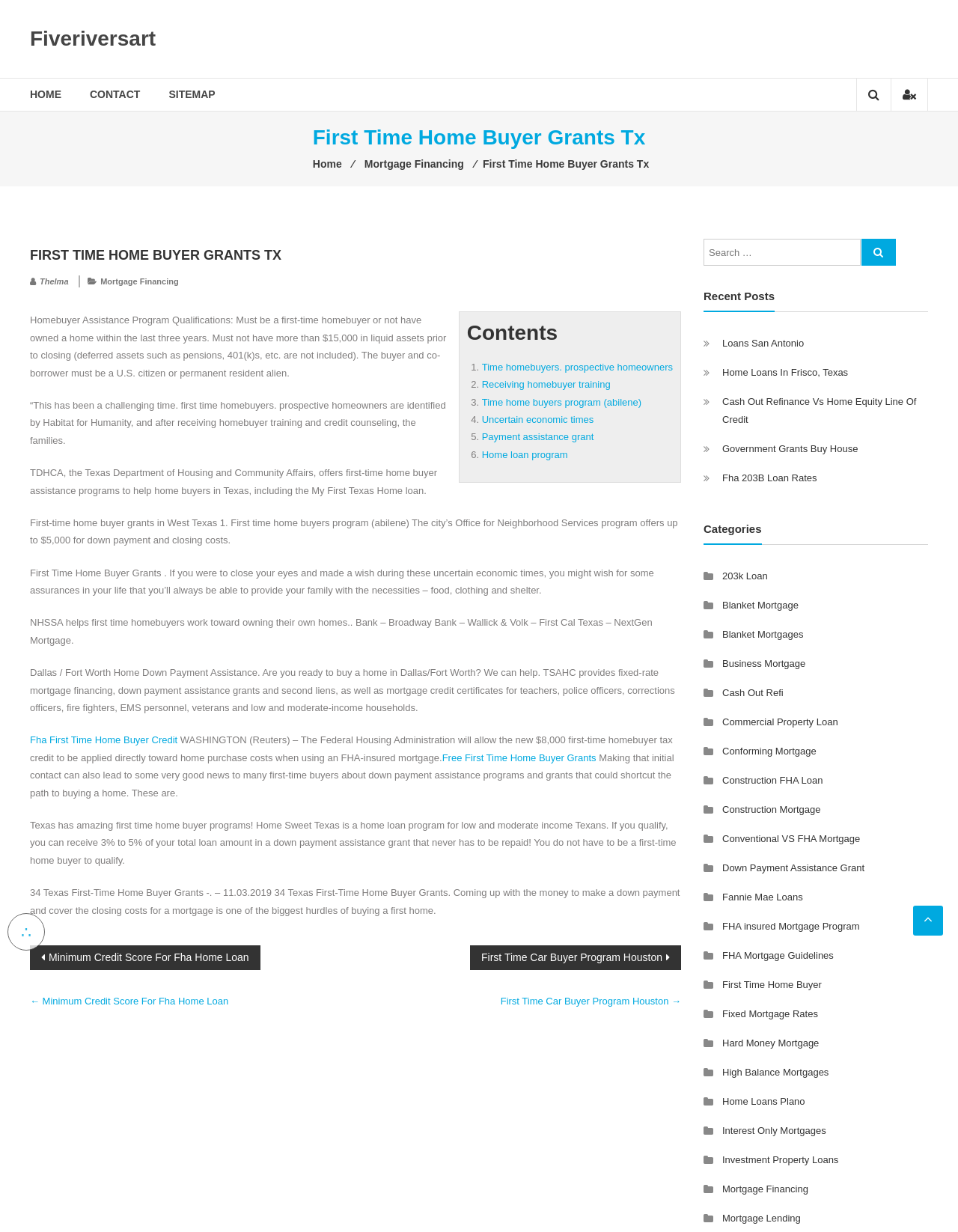Specify the bounding box coordinates of the region I need to click to perform the following instruction: "Go to the 'CONTACT' page". The coordinates must be four float numbers in the range of 0 to 1, i.e., [left, top, right, bottom].

[0.094, 0.064, 0.146, 0.09]